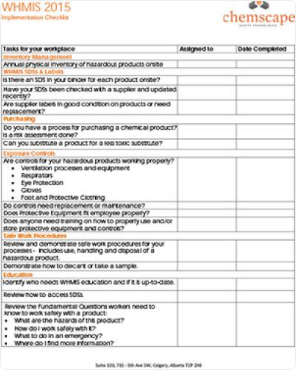What is the main goal of the checklist?
Please use the visual content to give a single word or phrase answer.

Ensure compliance with WHMIS regulations